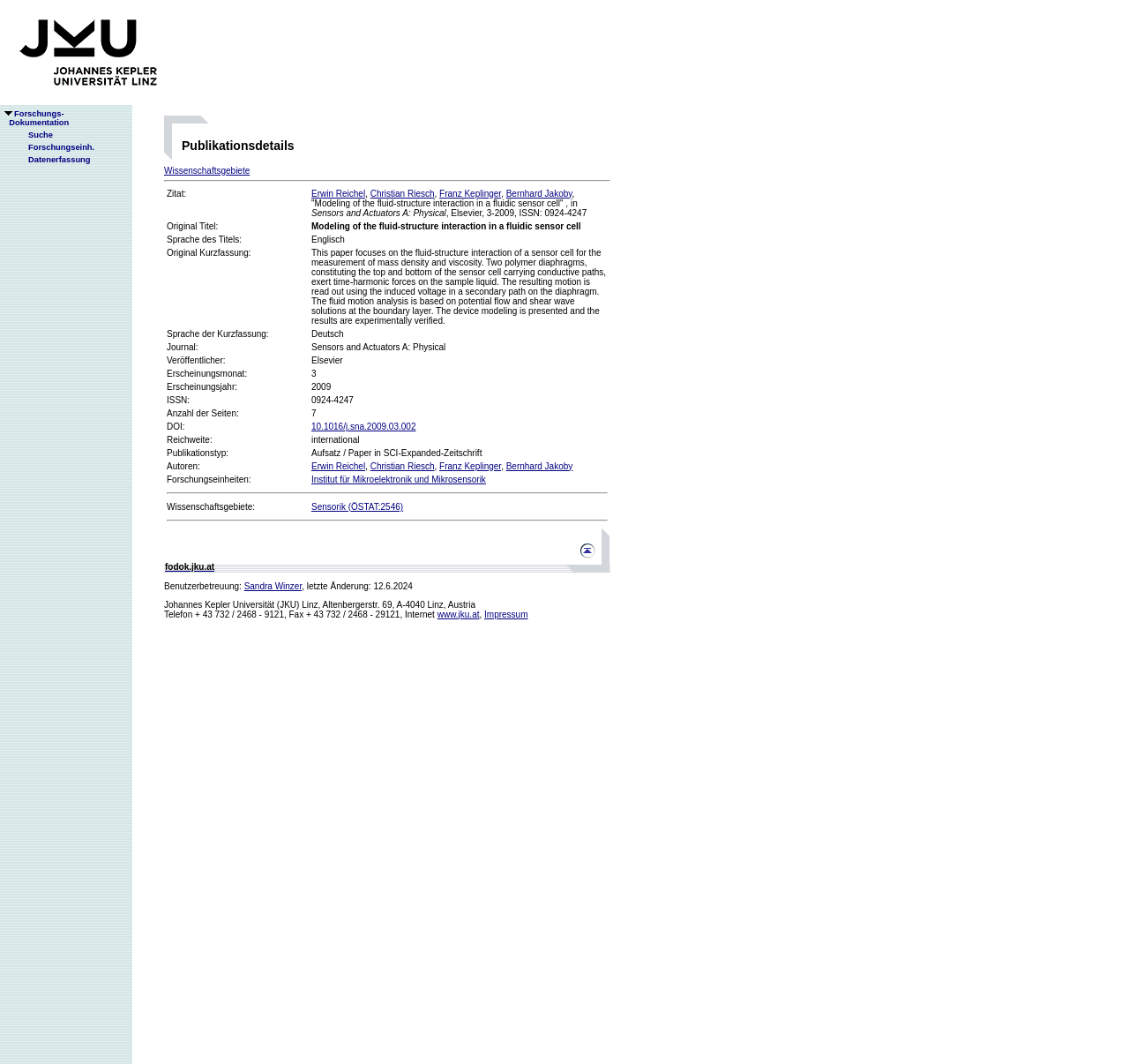What is the language of the publication title?
Provide an in-depth and detailed explanation in response to the question.

The language of the publication title can be found in the publication details section, which is located in the main content area of the webpage. It is specified as 'English'.